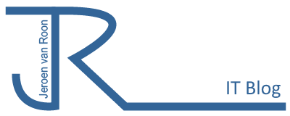What is the orientation of the text 'Jeroen van Roon'?
Using the details from the image, give an elaborate explanation to answer the question.

The left side of the logo showcases the text 'Jeroen van Roon' oriented vertically, which is a unique aspect of the logo design.